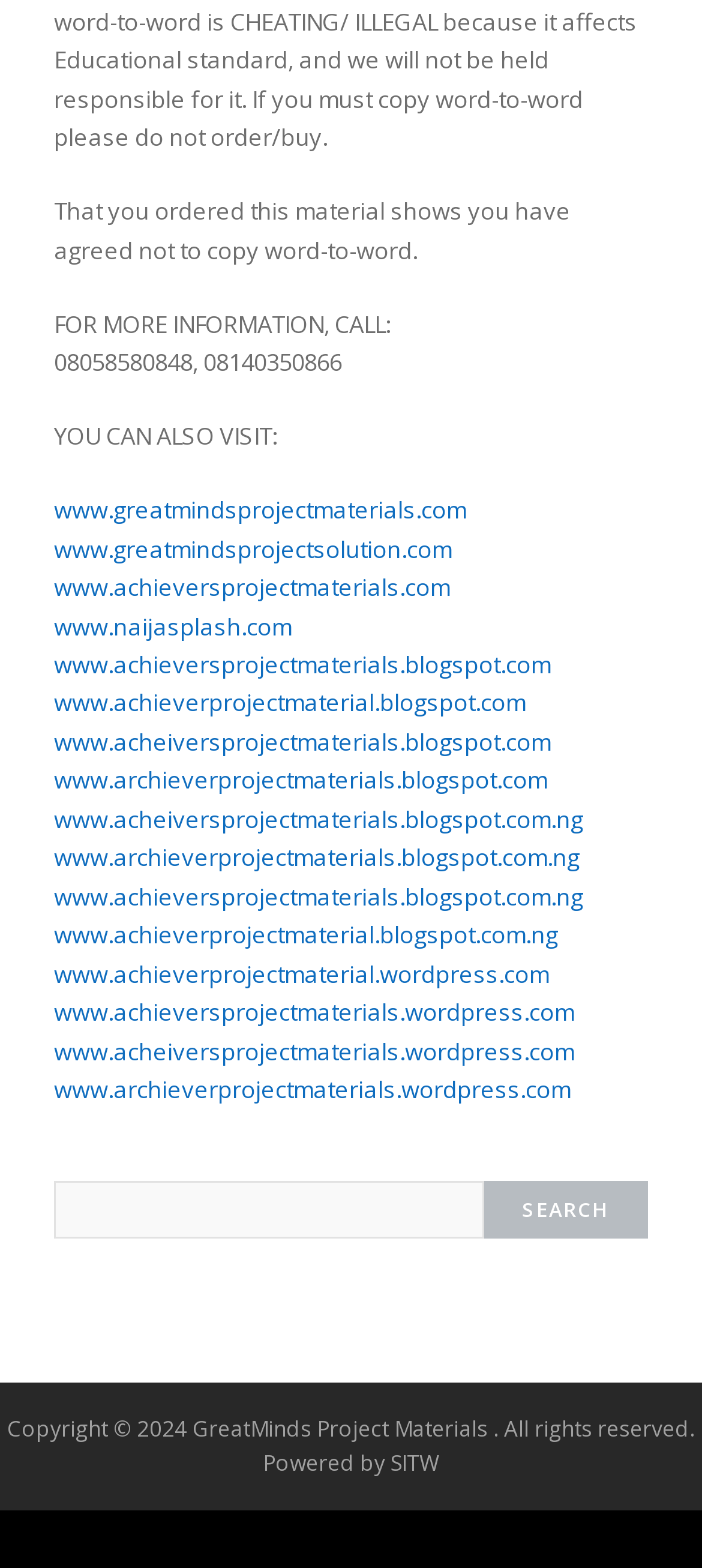Please provide a one-word or short phrase answer to the question:
What is the copyright year of GreatMinds Project Materials?

2024